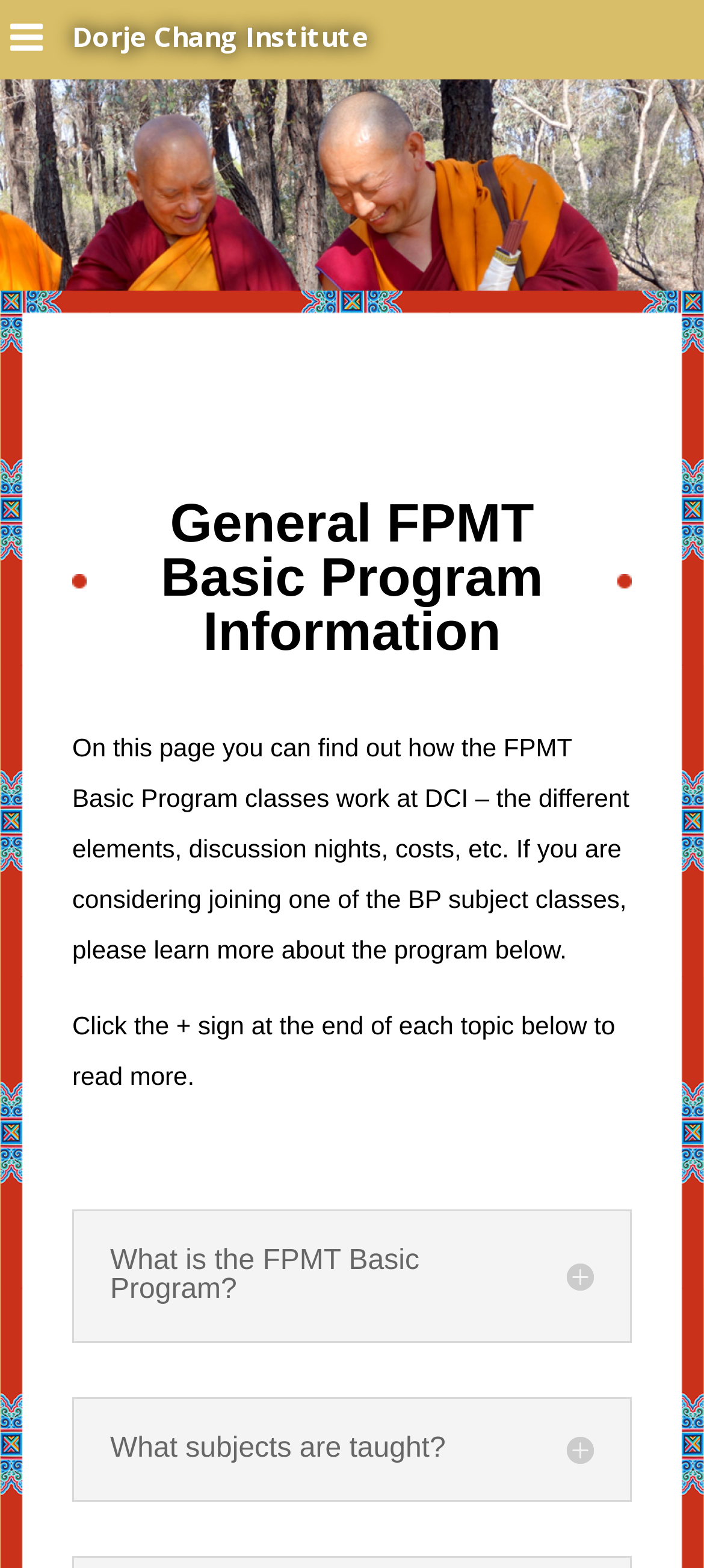Use a single word or phrase to answer the following:
What is the main topic of this webpage?

FPMT Basic Program